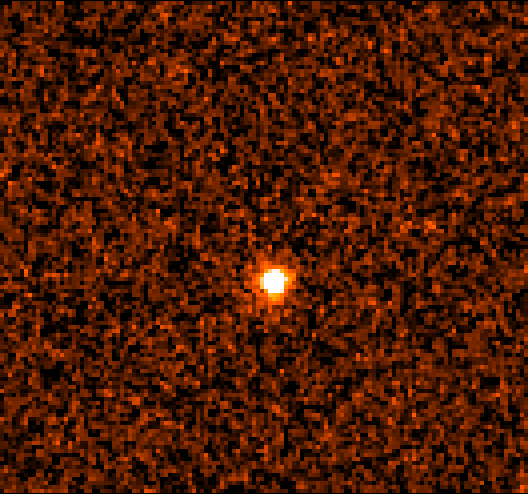When was the GRB 990123 observed?
Please ensure your answer is as detailed and informative as possible.

The Gamma-Ray Burst (GRB) 990123 occurred on January 23, 1999, as stated in the caption. This is the date when the event was first observed.